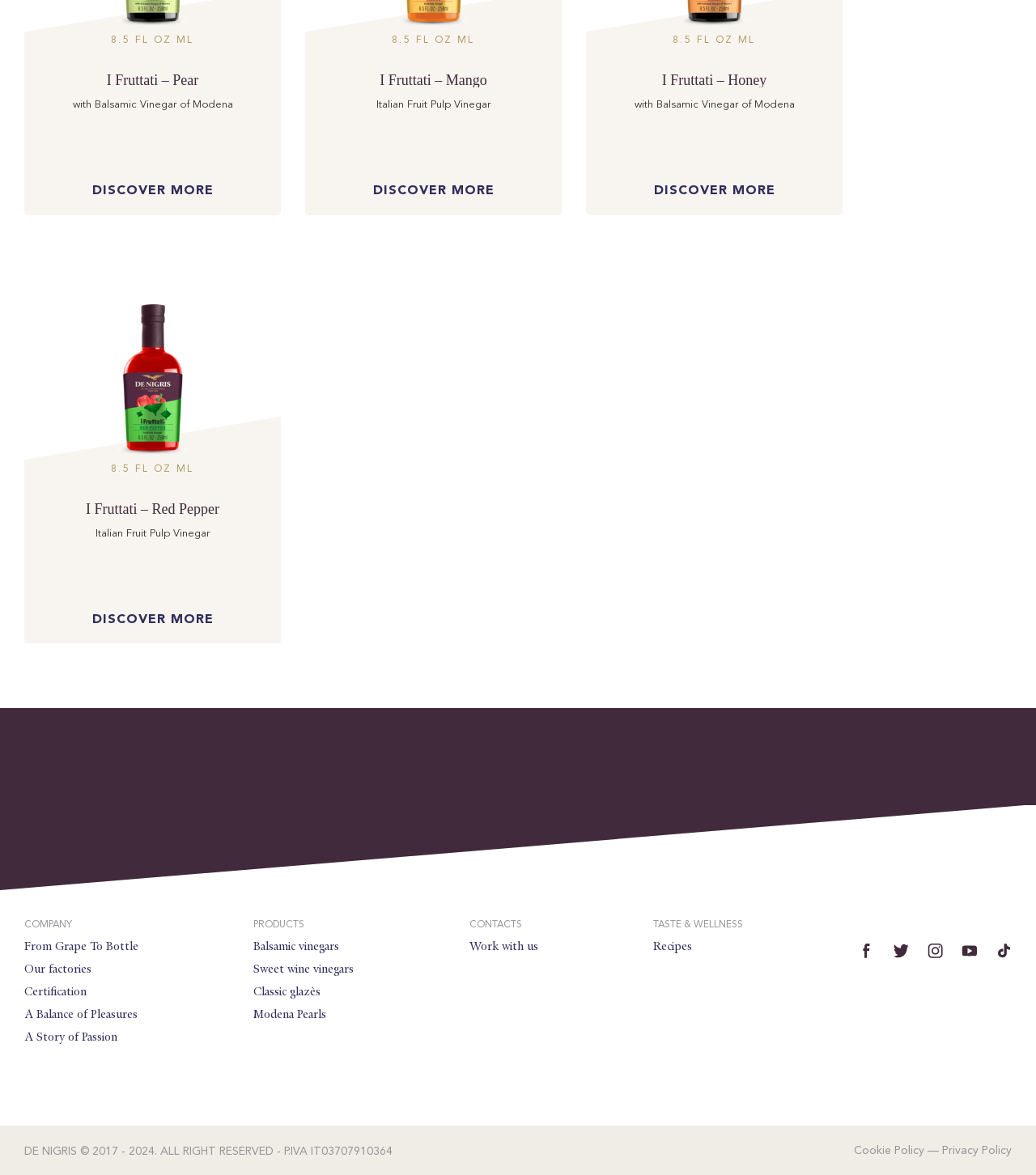Find the bounding box coordinates for the area that must be clicked to perform this action: "Discover more about I Fruttati - Red Pepper Italian Fruit Pulp Vinegar".

[0.023, 0.204, 0.271, 0.498]